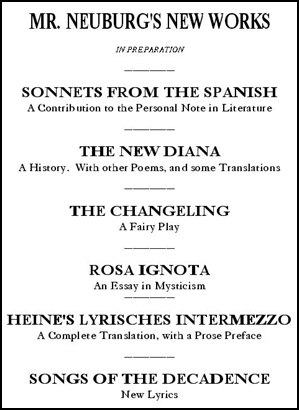What is The Changeling described as?
Give a single word or phrase answer based on the content of the image.

A fairy play